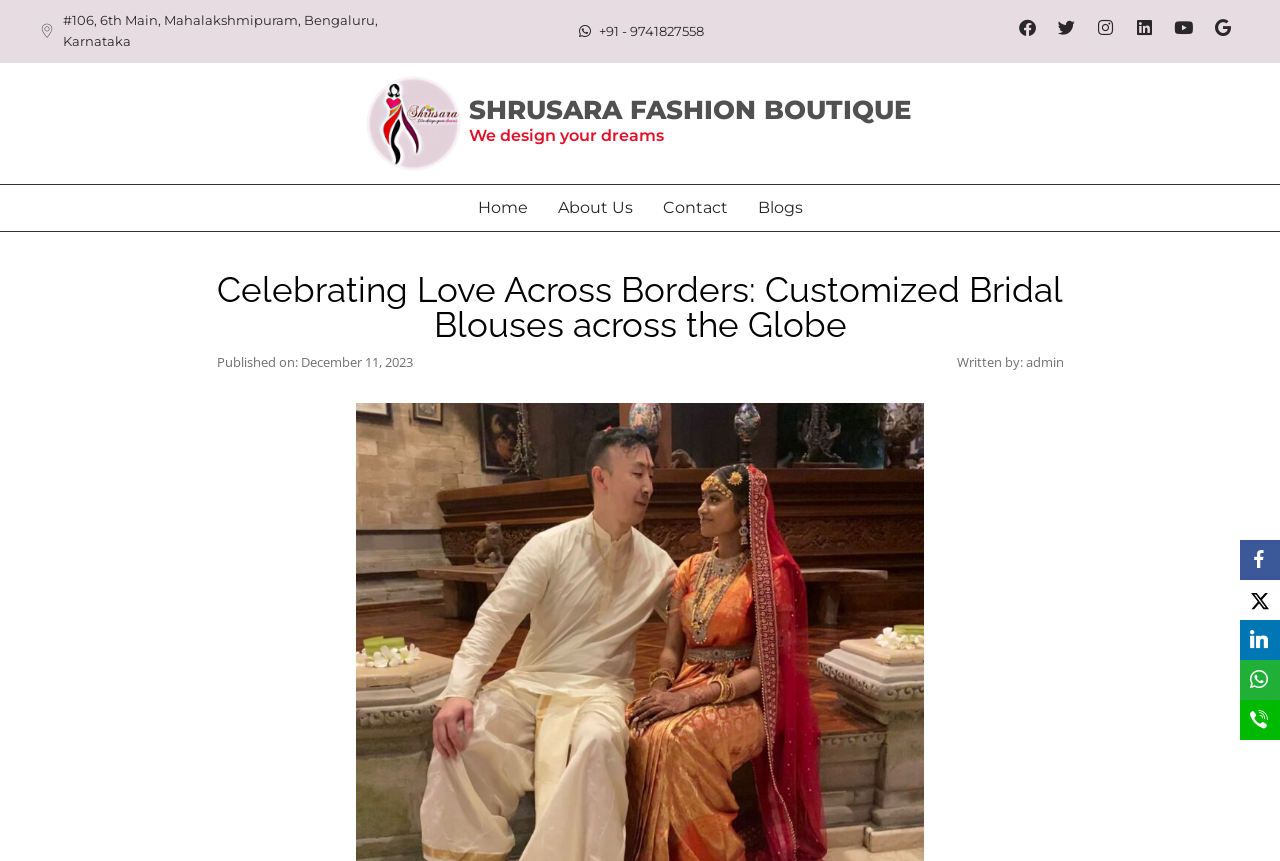Please provide the bounding box coordinates for the element that needs to be clicked to perform the following instruction: "Read about Lokesh Bhardwaj". The coordinates should be given as four float numbers between 0 and 1, i.e., [left, top, right, bottom].

None